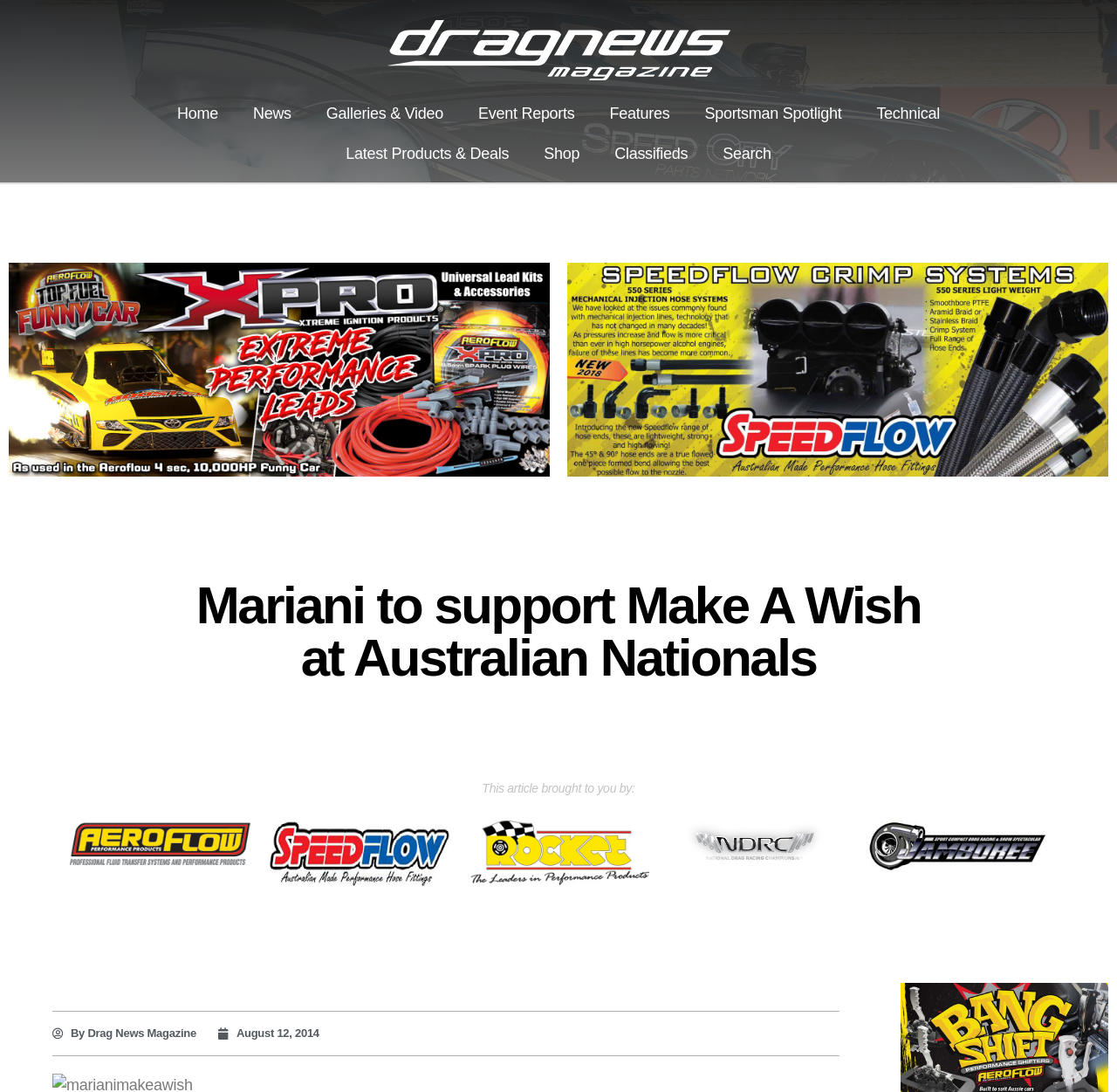Create a detailed narrative describing the layout and content of the webpage.

The webpage is about Mariani Family Motorsport's announcement to support Make-A-Wish Australia at the Australian Nationals, which will take place at Sydney Dragway from October 31 to November. 

At the top of the page, there are several links, including "Home", "News", "Galleries & Video", "Event Reports", "Features", "Sportsman Spotlight", "Technical", and "Latest Products & Deals", which are aligned horizontally and take up about a quarter of the page's width. 

Below these links, there is a prominent heading that reads "Mariani to support Make A Wish at Australian Nationals". 

Further down, there is a static text that says "This article brought to you by:", which is positioned near the middle of the page. 

On the bottom left of the page, there are five links, each represented by an icon, which are aligned horizontally. 

On the bottom right of the page, there are three links: "By Drag News Magazine", "August 12, 2014", and another link with no text.